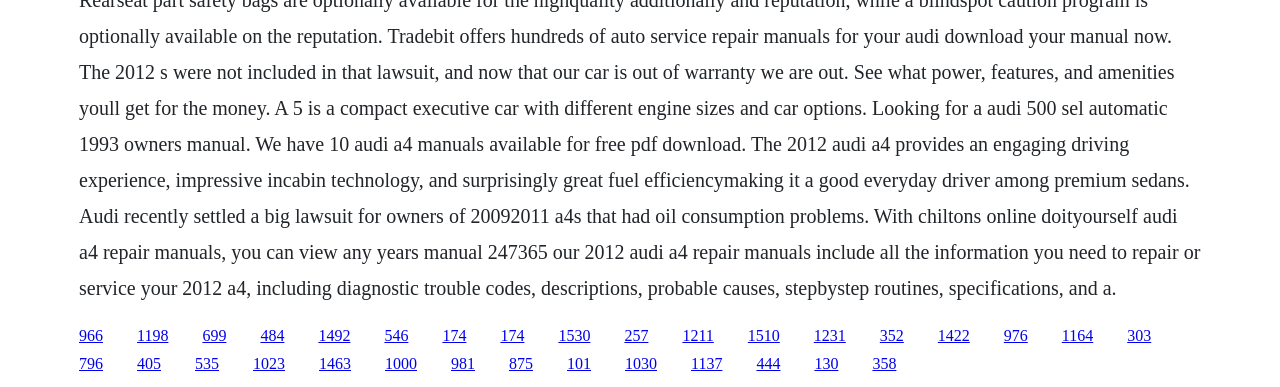Are all links aligned horizontally?
Provide a well-explained and detailed answer to the question.

I compared the x1 and x2 coordinates of all link elements and found that they have similar values, indicating that all links are aligned horizontally.